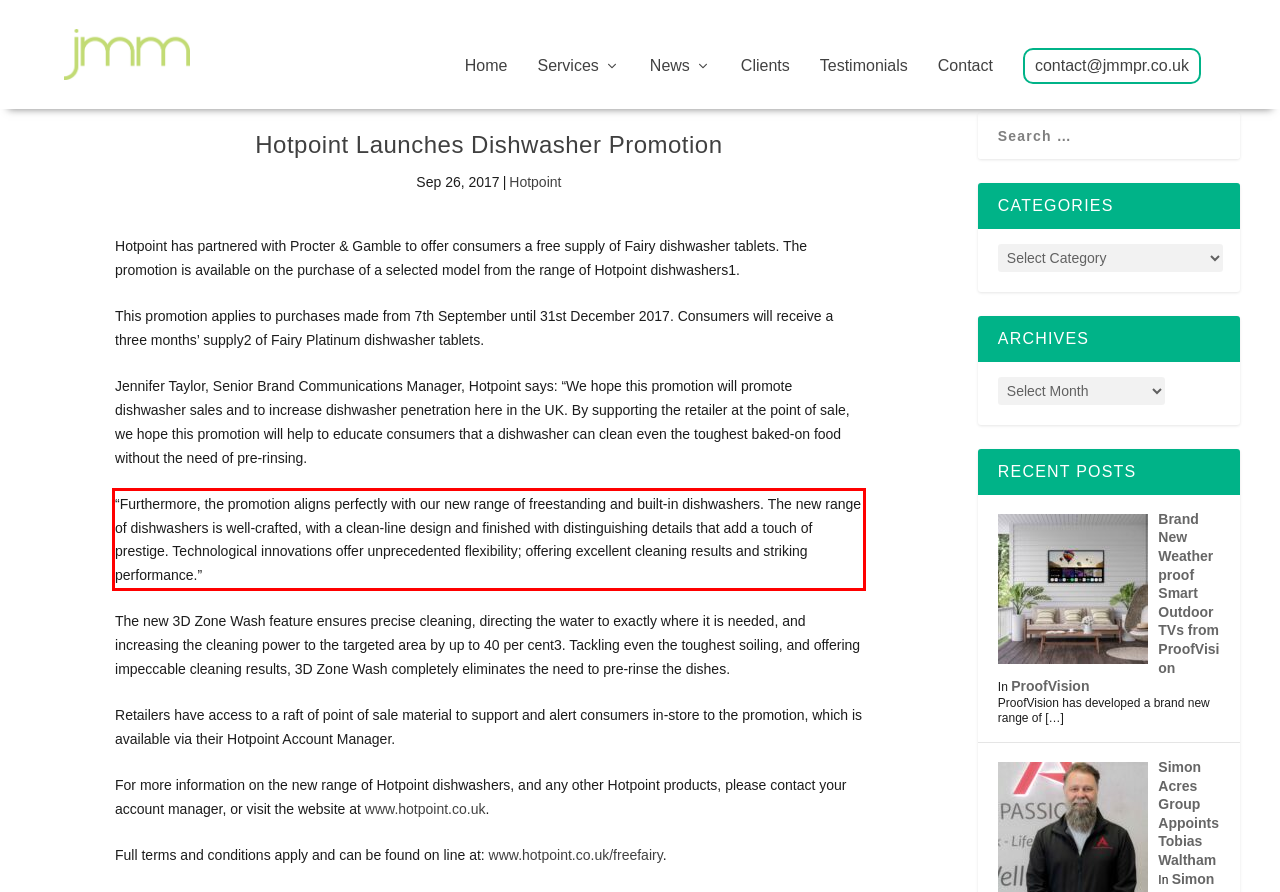There is a screenshot of a webpage with a red bounding box around a UI element. Please use OCR to extract the text within the red bounding box.

“Furthermore, the promotion aligns perfectly with our new range of freestanding and built-in dishwashers. The new range of dishwashers is well-crafted, with a clean-line design and finished with distinguishing details that add a touch of prestige. Technological innovations offer unprecedented flexibility; offering excellent cleaning results and striking performance.”